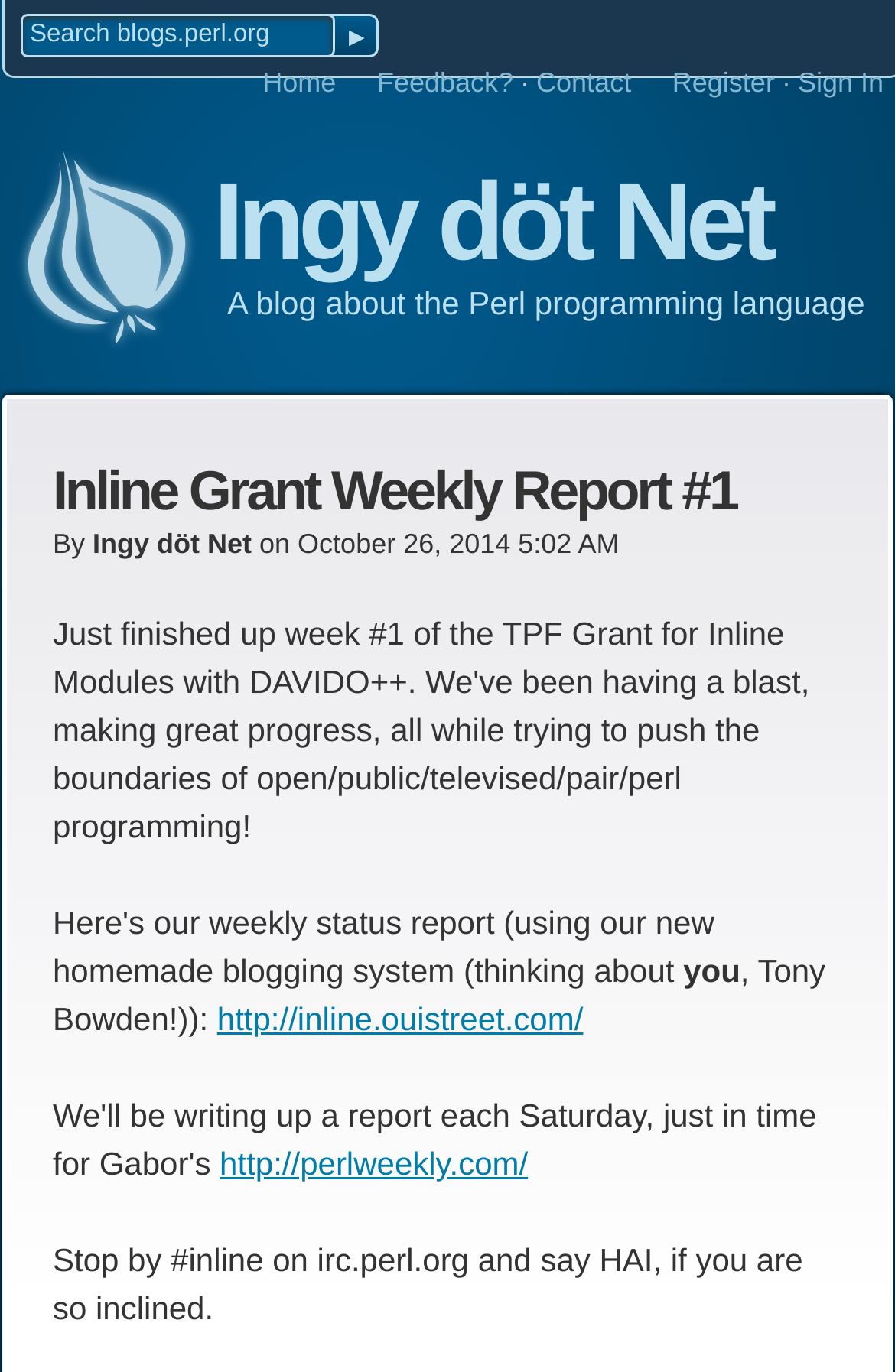Answer in one word or a short phrase: 
When was the weekly report published?

October 26, 2014 5:02 AM